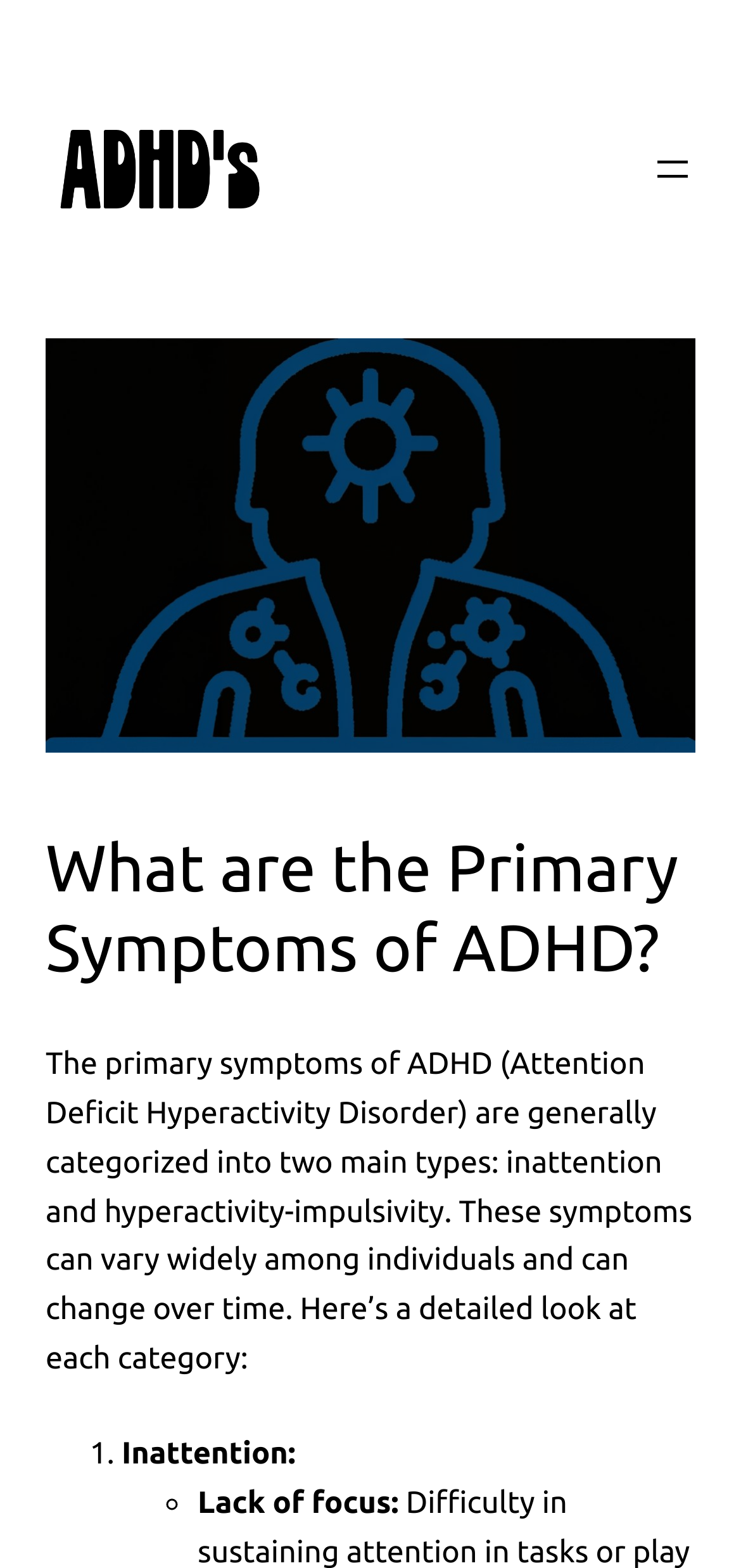Please extract the title of the webpage.

What are the Primary Symptoms of ADHD?